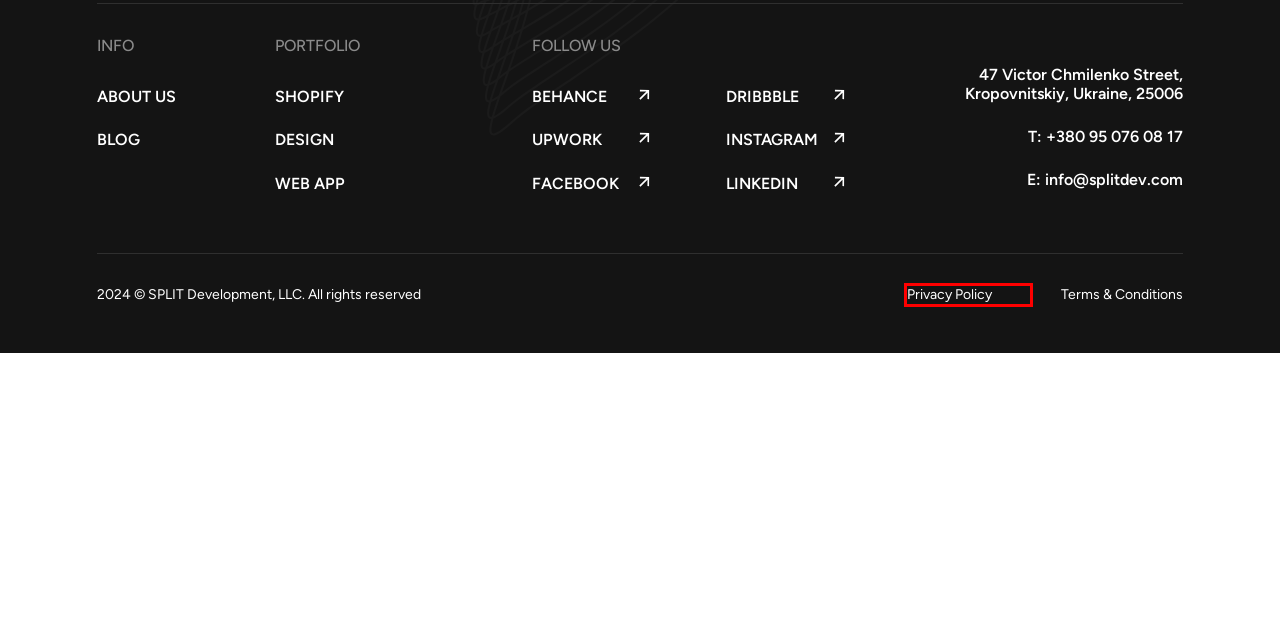Look at the screenshot of a webpage where a red rectangle bounding box is present. Choose the webpage description that best describes the new webpage after clicking the element inside the red bounding box. Here are the candidates:
A. Contact Us - SPLIT Development
B. Portfolio - SPLIT Development
C. Terms & Conditions - SPLIT Development
D. SPLIT Development, LLC | Dribbble
E. About - SPLIT Development
F. SPLIT Development | Upwork
G. Blog - SPLIT Development
H. Privacy - SPLIT Development

H